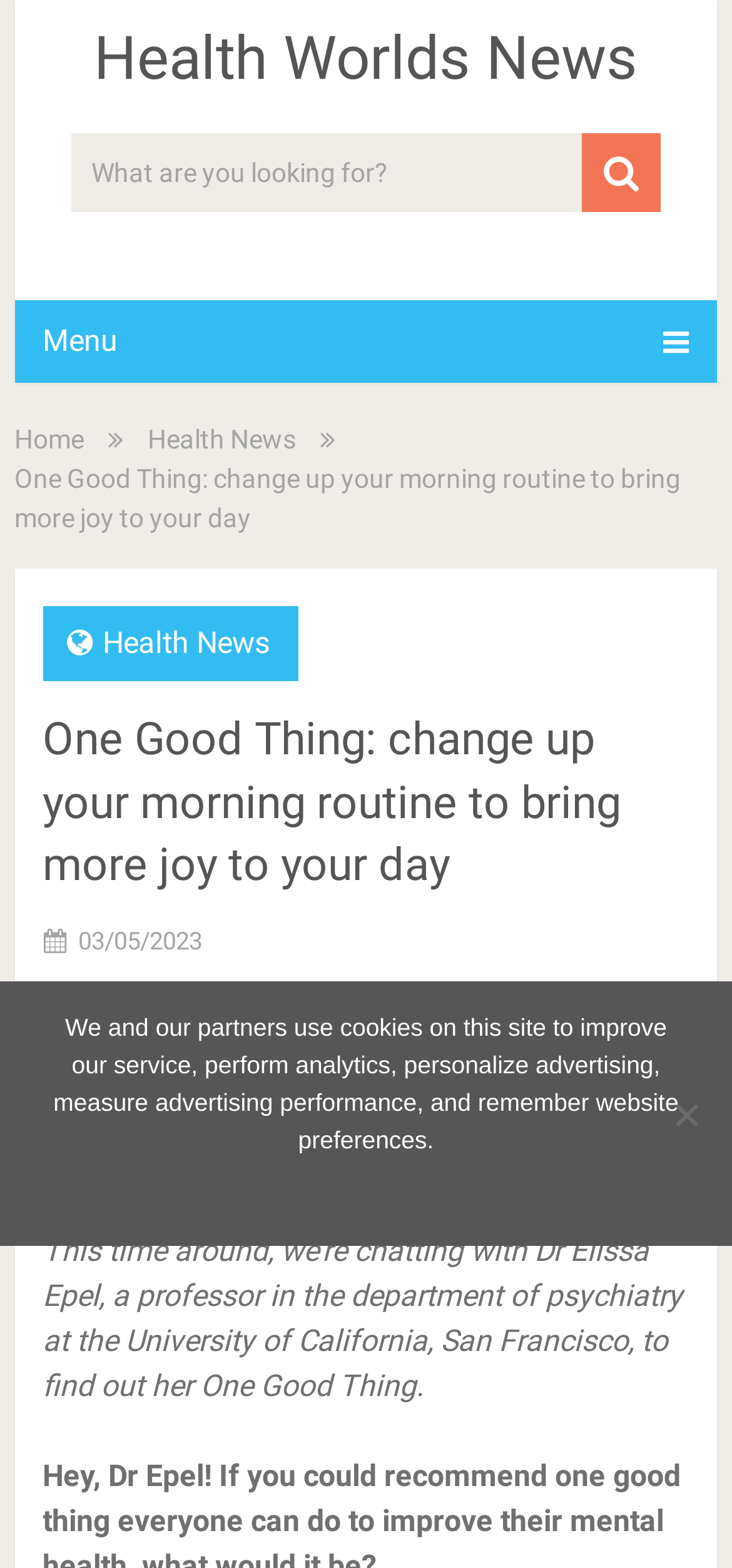From the element description: "Health News", extract the bounding box coordinates of the UI element. The coordinates should be expressed as four float numbers between 0 and 1, in the order [left, top, right, bottom].

[0.141, 0.398, 0.369, 0.421]